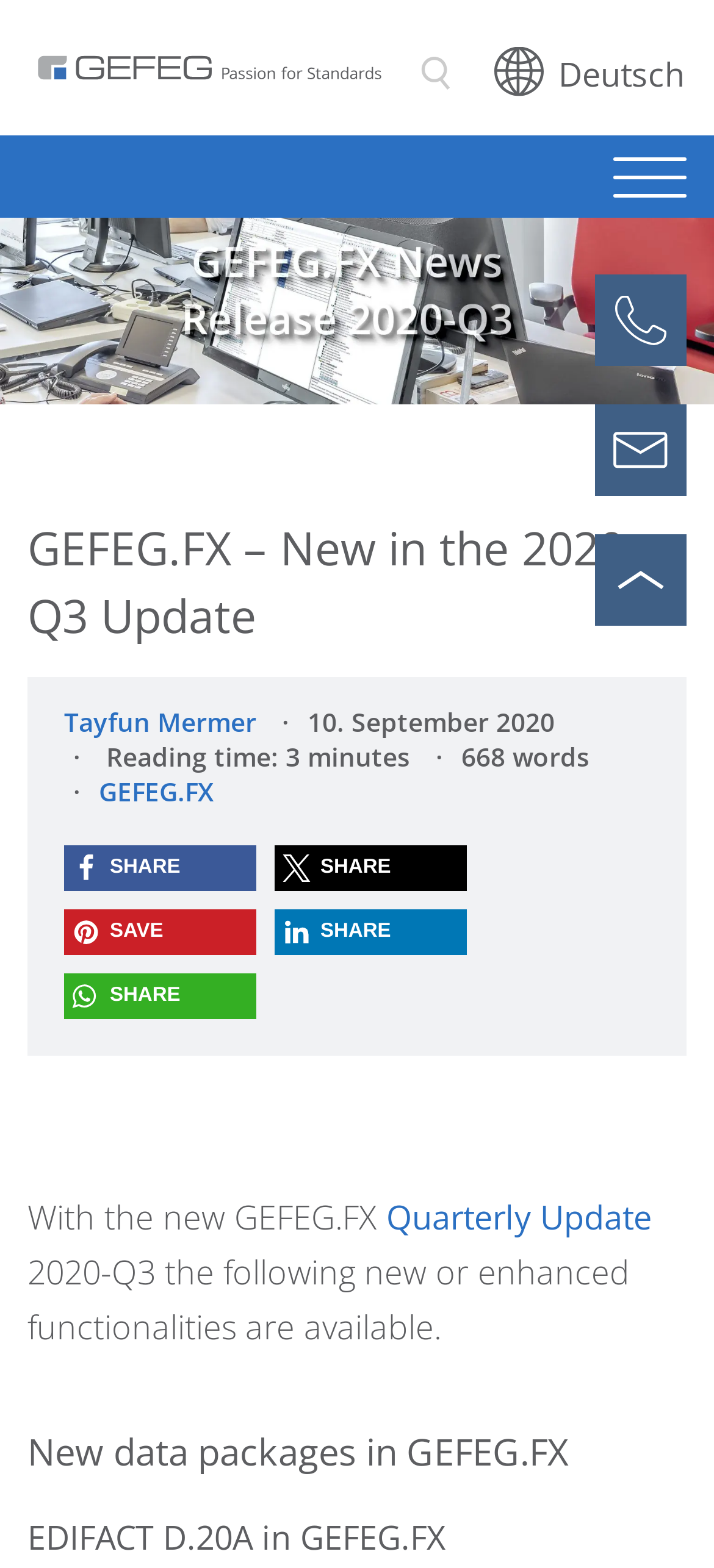Please locate the bounding box coordinates of the element's region that needs to be clicked to follow the instruction: "Share on Facebook". The bounding box coordinates should be provided as four float numbers between 0 and 1, i.e., [left, top, right, bottom].

[0.09, 0.539, 0.359, 0.568]